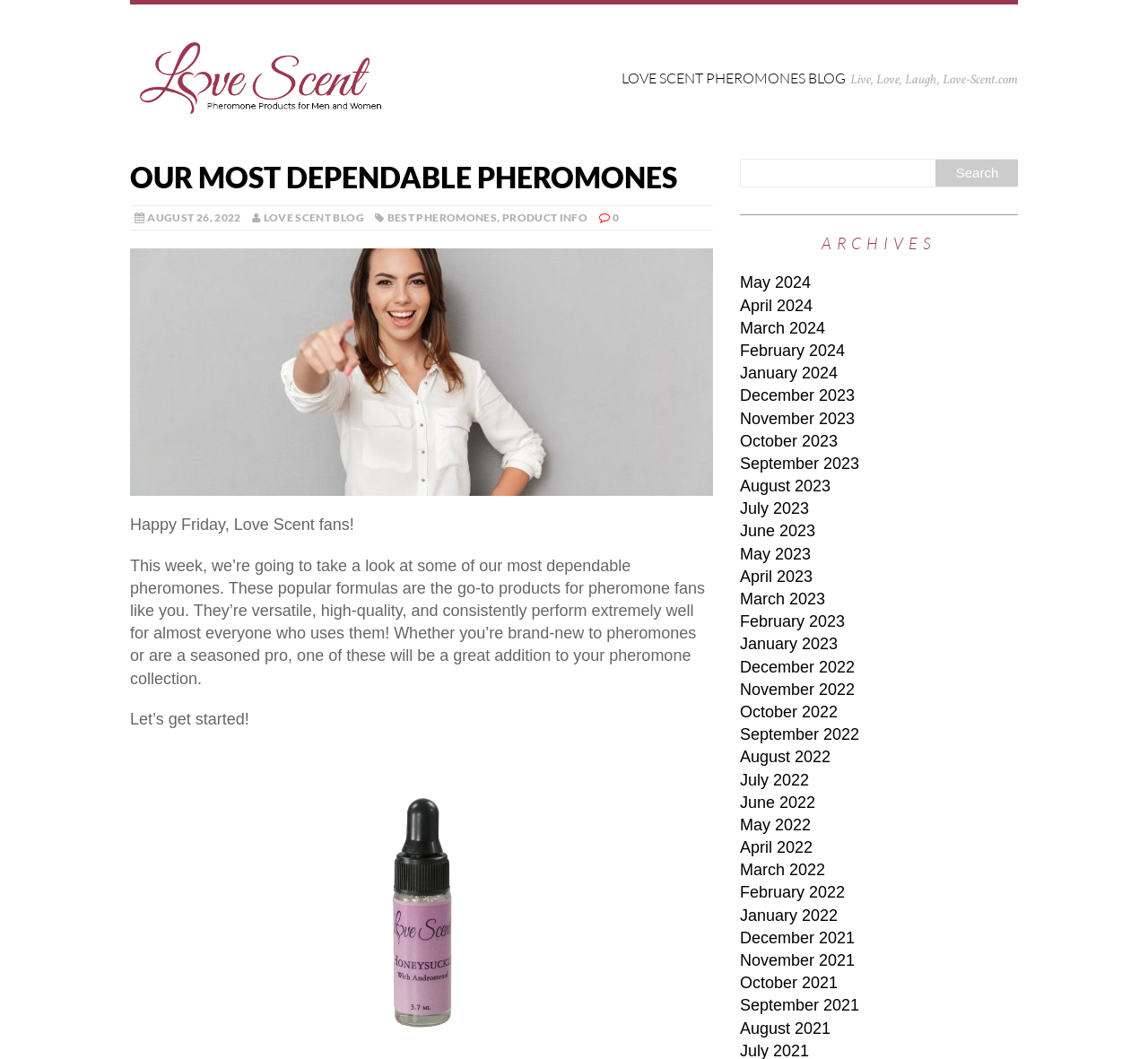Explain the webpage in detail.

This webpage is about pheromones, specifically highlighting the most dependable ones from the Love Scent catalog. At the top, there is a header section with a logo, a heading "LOVE SCENT PHEROMONES BLOG", and another heading "Live, Love, Laugh, Love-Scent.com". Below this, there is a navigation menu with links to "LOVE SCENT BLOG", "BEST PHEROMONES", and "PRODUCT INFO".

The main content of the page starts with a heading "OUR MOST DEPENDABLE PHEROMONES" and a date "AUGUST 26, 2022". There is an image of a woman smiling and pointing enthusiastically at the camera, accompanied by a link with the same description. Below this, there is a paragraph of text introducing the topic of dependable pheromones, followed by a call-to-action "Let’s get started!".

The page then lists several pheromone products, each with a link and an image. There is also a search bar on the right side of the page, allowing users to search for specific content. Below the search bar, there is an "ARCHIVES" section with links to various months and years, presumably leading to archived blog posts.

Overall, the page is focused on promoting and showcasing the most dependable pheromones from the Love Scent catalog, with a clear and organized layout.